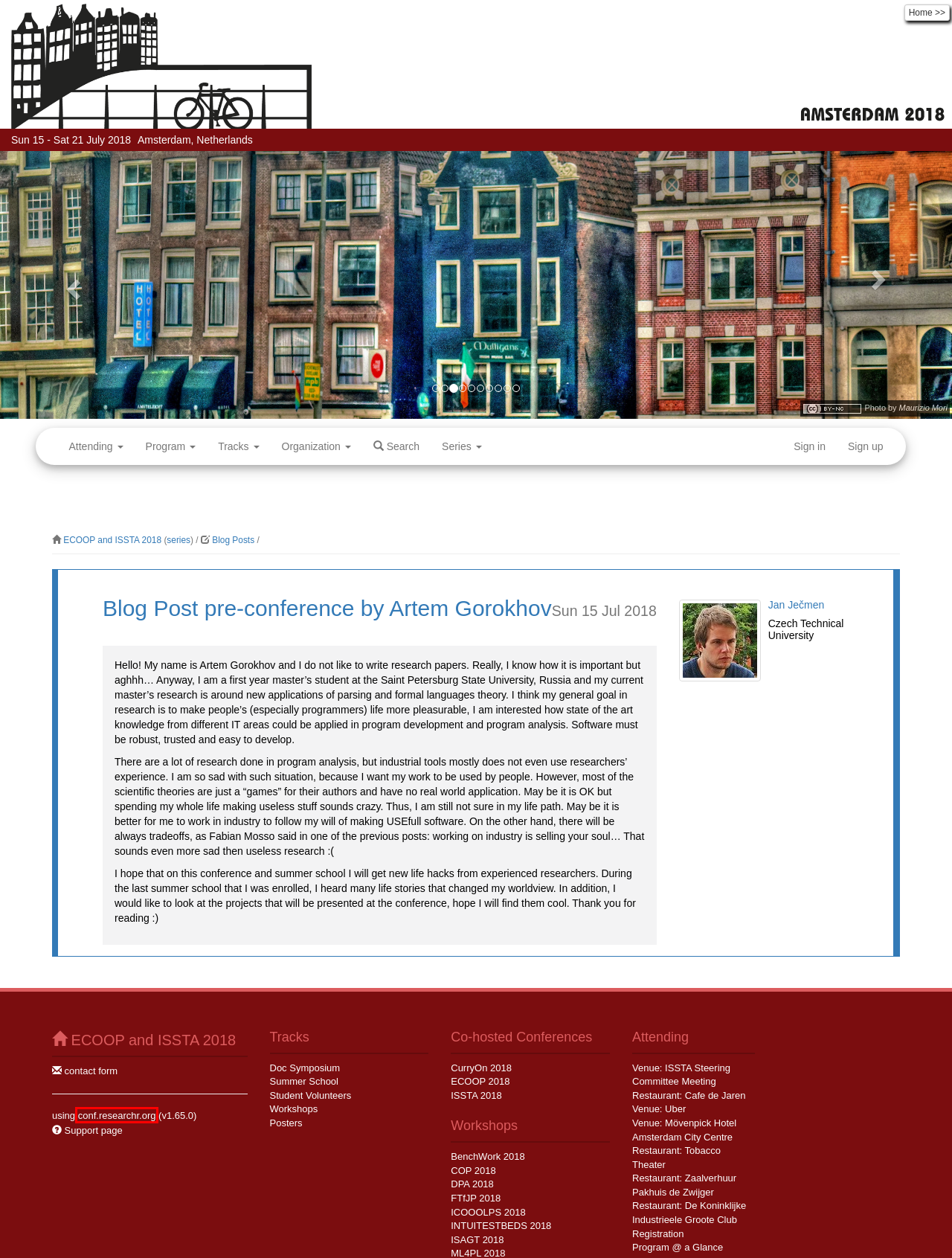You have a screenshot of a webpage with an element surrounded by a red bounding box. Choose the webpage description that best describes the new page after clicking the element inside the red bounding box. Here are the candidates:
A. FTfJP 2018 - ECOOP and ISSTA 2018
B. Venue ISSTA Steering Committee Meeting - ECOOP and ISSTA 2018
C. conf.researchr.org conference management system -
D. CurryOn 2018 Home - ECOOP and ISSTA 2018
E. ISAGT 2018 - ECOOP and ISSTA 2018
F. Sign in - ECOOP and ISSTA 2018
G. Jan Ječmen -
H. Contact - ECOOP and ISSTA 2018

C